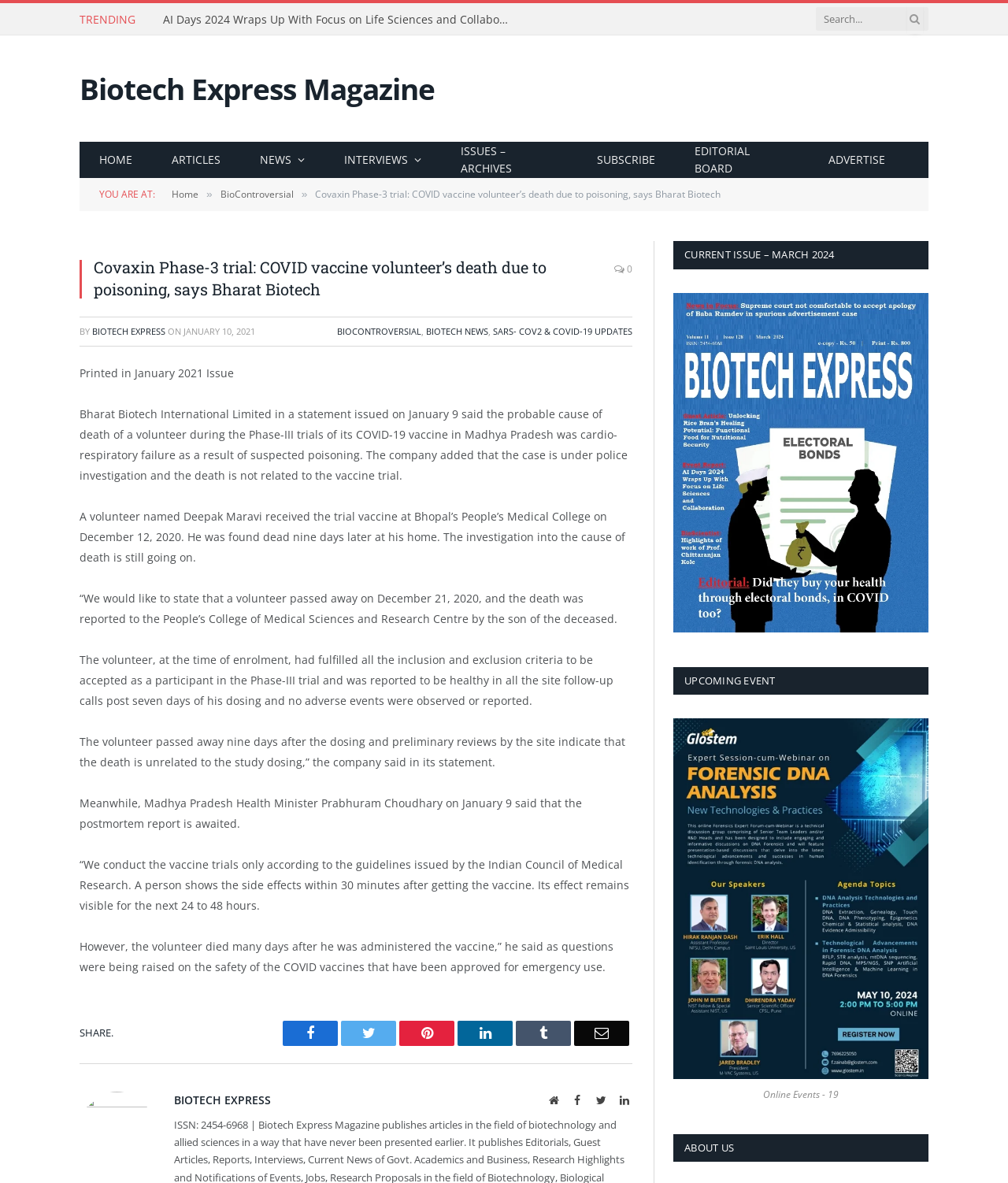Please identify the bounding box coordinates of the clickable element to fulfill the following instruction: "Share the article on Facebook". The coordinates should be four float numbers between 0 and 1, i.e., [left, top, right, bottom].

[0.28, 0.863, 0.335, 0.884]